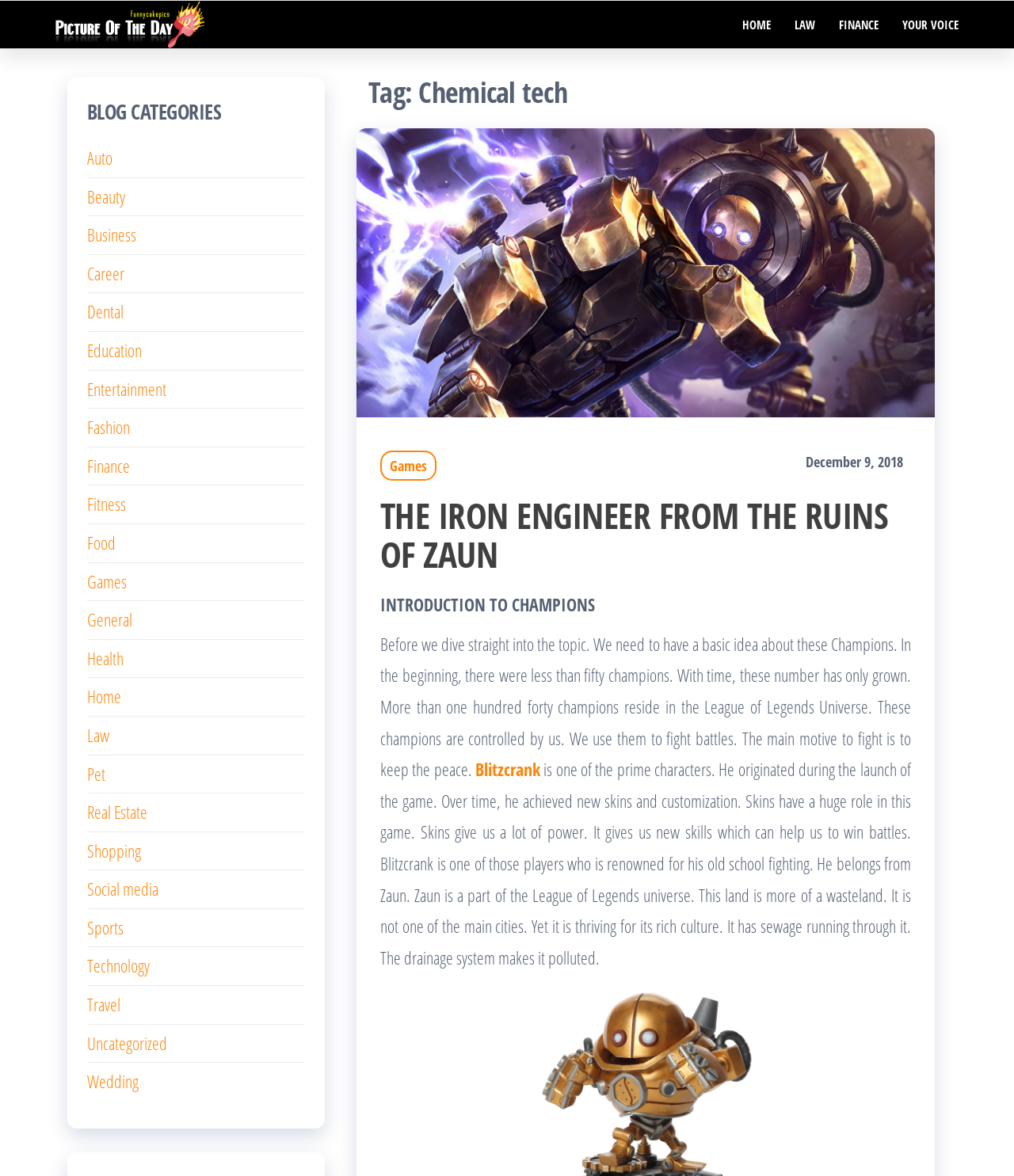What is the date of the blog post?
Please ensure your answer is as detailed and informative as possible.

I found the date of the blog post by looking at the StaticText element which contains the text 'December 9, 2018'.